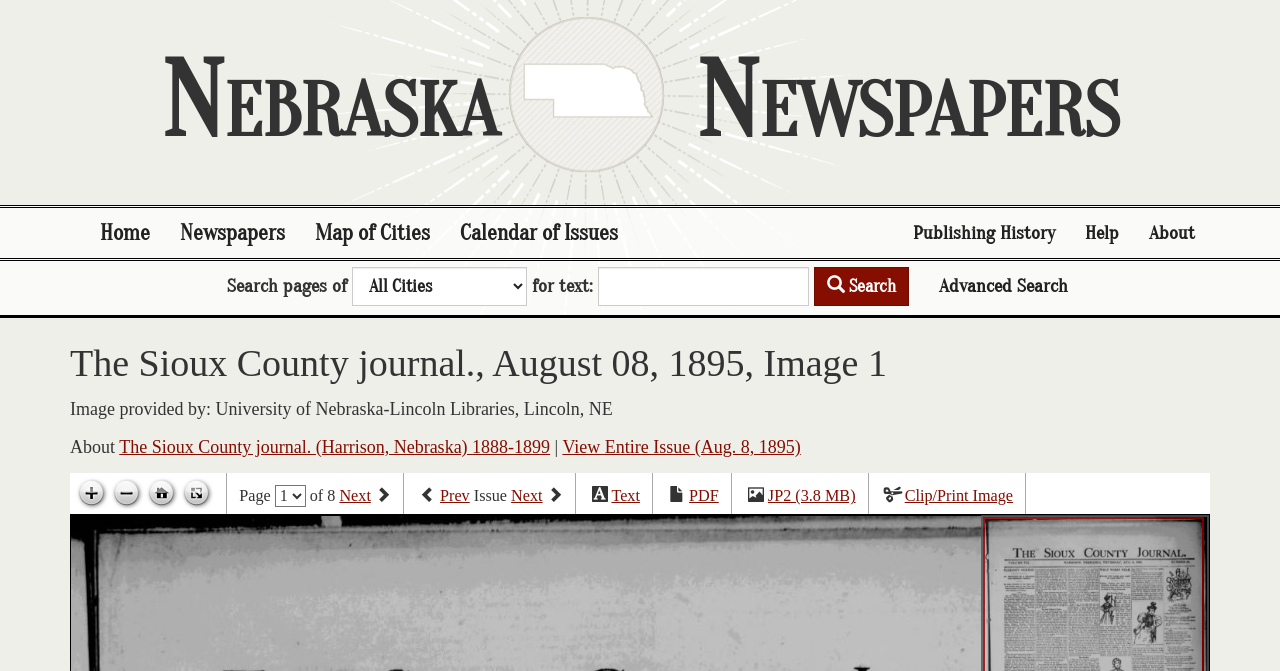Offer an in-depth caption of the entire webpage.

This webpage is dedicated to Nebraska Newspapers, providing resources related to the state's papers, including full-text search and historical essays. At the top of the page, there is a heading "Nebraska Newspapers" followed by a row of links, including "Home", "Newspapers", "Map of Cities", "Calendar of Issues", "Publishing History", "Help", and "About". 

Below the links, there is a search bar with a combobox and a search button. The search bar is labeled "Search pages of" and has a text input field for users to enter their search terms. 

Further down, there is a heading "The Sioux County journal., August 08, 1895, Image 1" followed by a static text "Image provided by: University of Nebraska-Lincoln Libraries, Lincoln, NE". There are also links to "The Sioux County journal. (Harrison, Nebraska) 1888-1899" and "View Entire Issue (Aug. 8, 1895)".

On the right side of the page, there are four icons for zooming in, zooming out, going home, and toggling full page. Below these icons, there is a pagination section with a combobox to select the page number, and links to navigate to the next page, previous issue, next issue, and to view the issue in different formats such as text, PDF, JP2, and to clip or print the image.